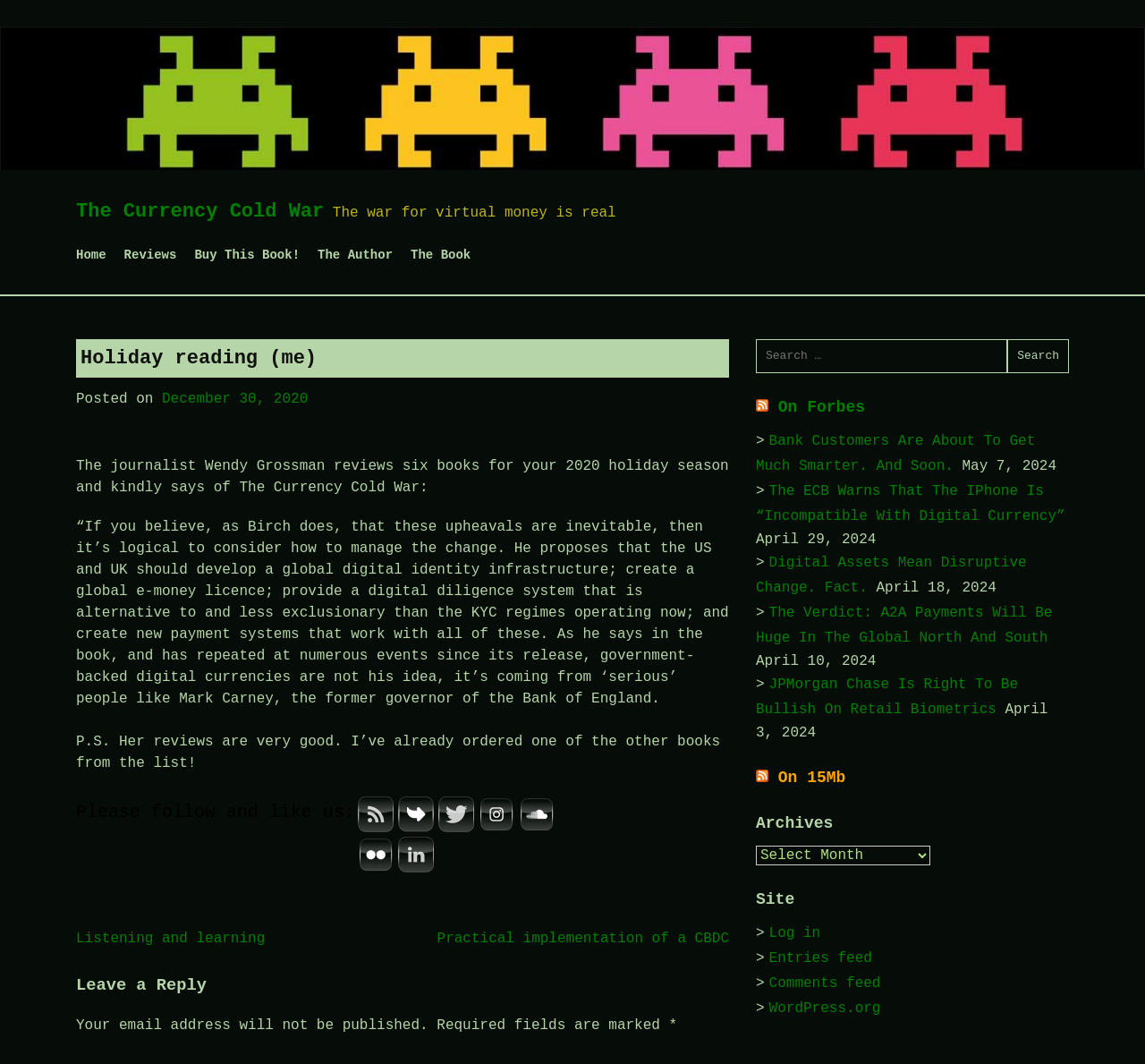Please determine the bounding box coordinates of the section I need to click to accomplish this instruction: "Search for something".

[0.66, 0.319, 0.934, 0.35]